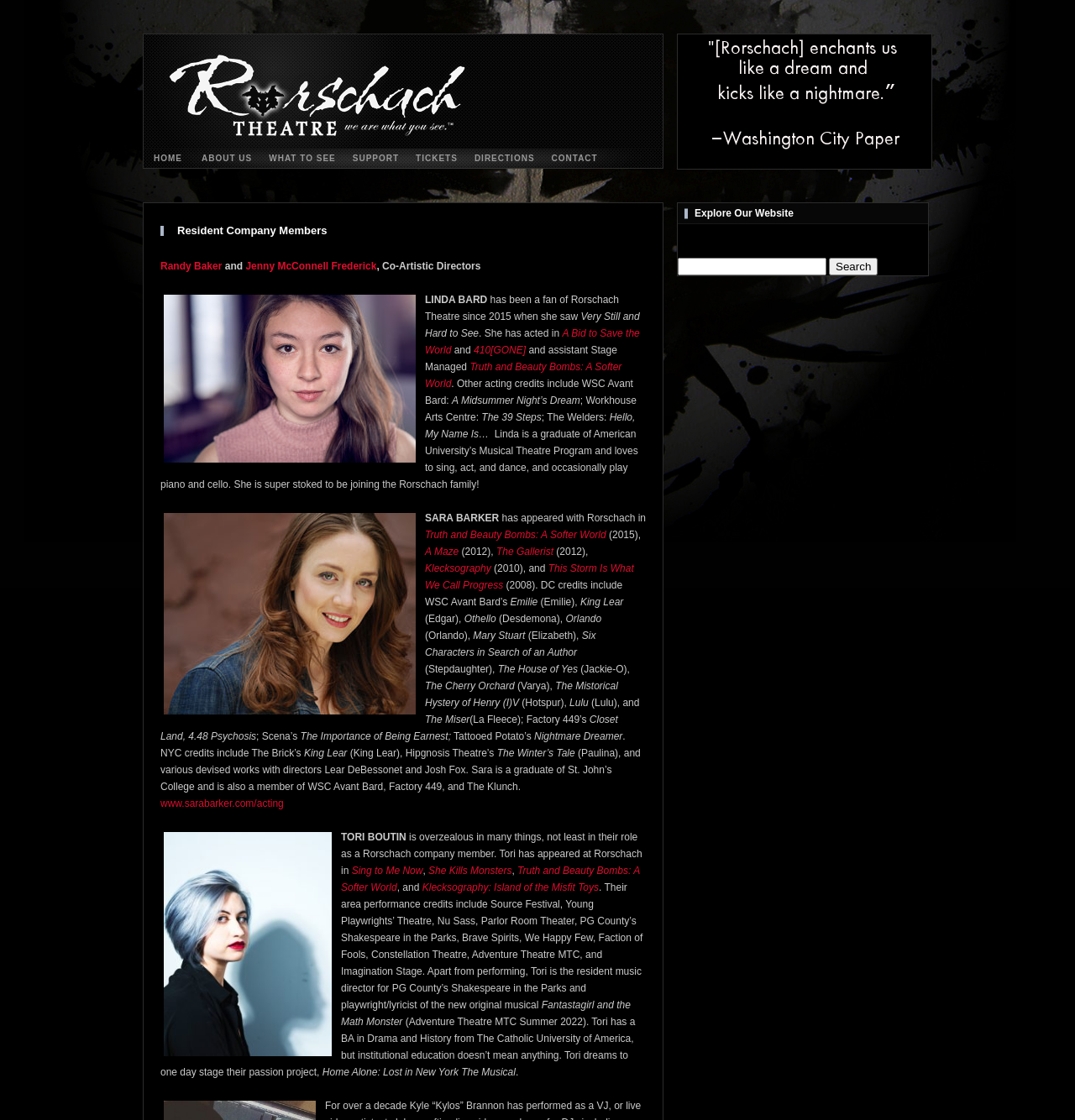How many company members are listed on this webpage?
Please give a detailed and elaborate answer to the question.

To find the number of company members, we need to count the number of sections that describe individual company members. There are three sections, each with a heading, image, and text describing the member's experience and credits. Therefore, there are three company members listed on this webpage.